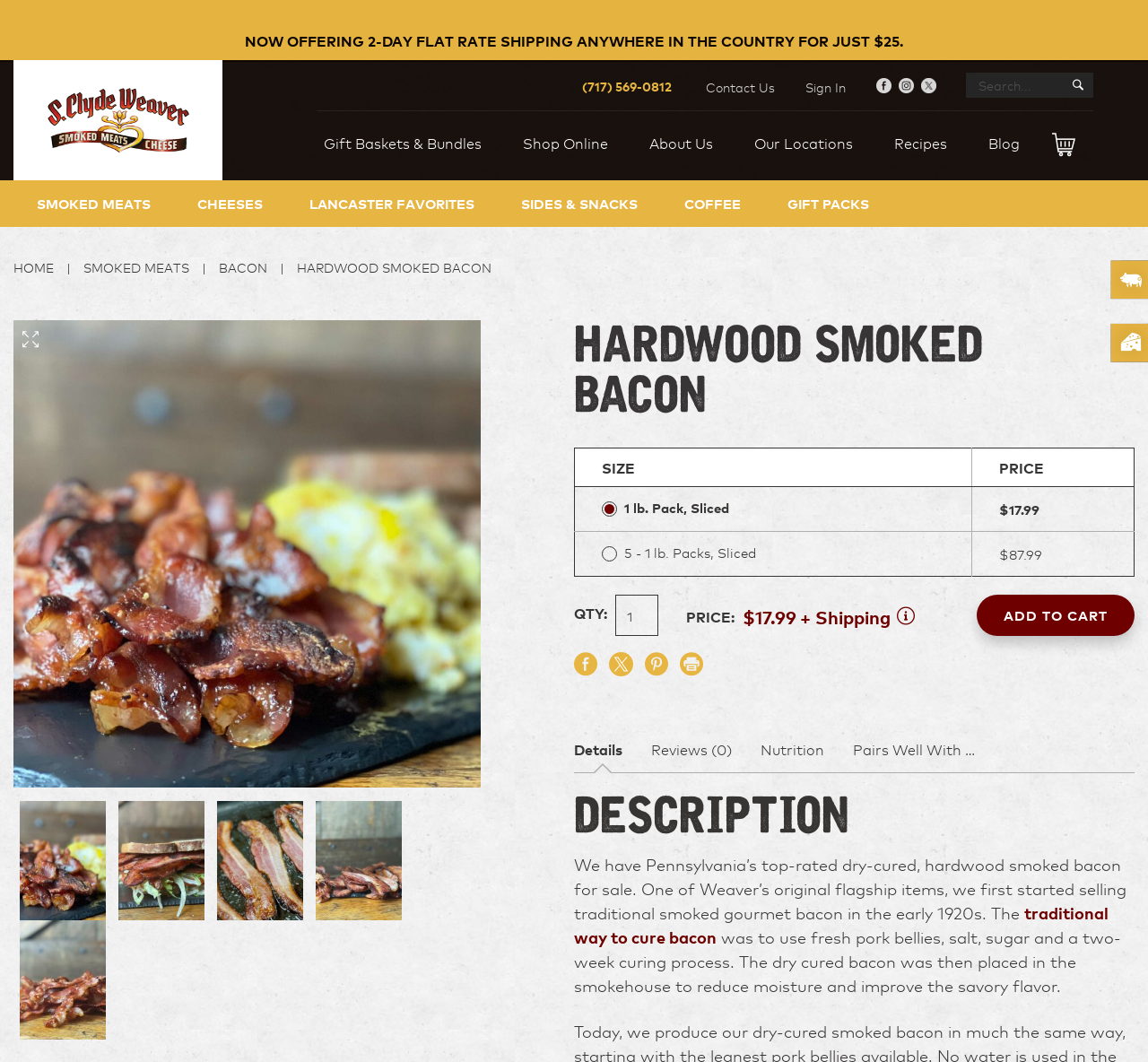Provide a brief response to the question using a single word or phrase: 
What is the primary ingredient in the bacon?

Pork bellies